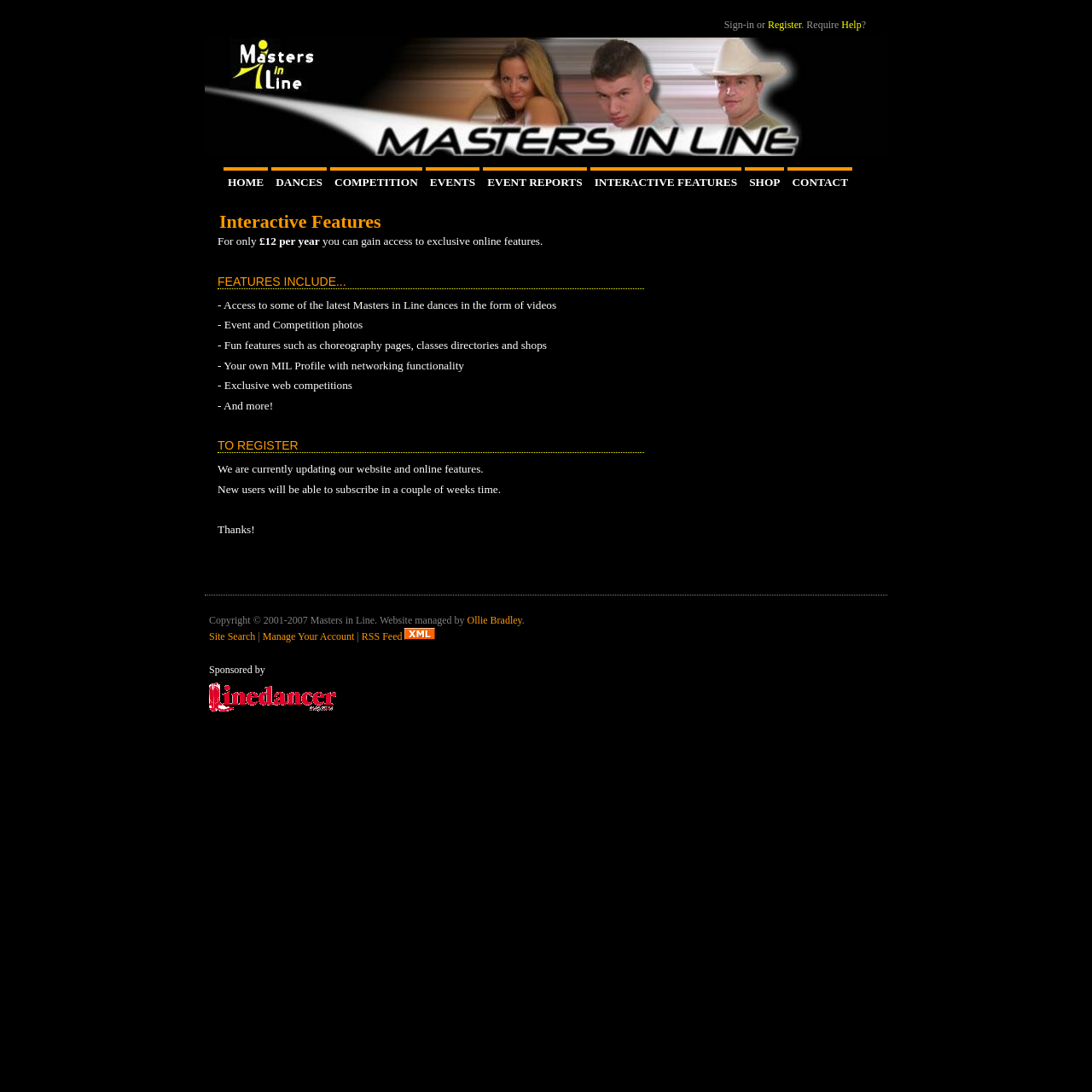Please determine the bounding box coordinates for the element with the description: "Manage Your Account".

[0.24, 0.578, 0.325, 0.589]